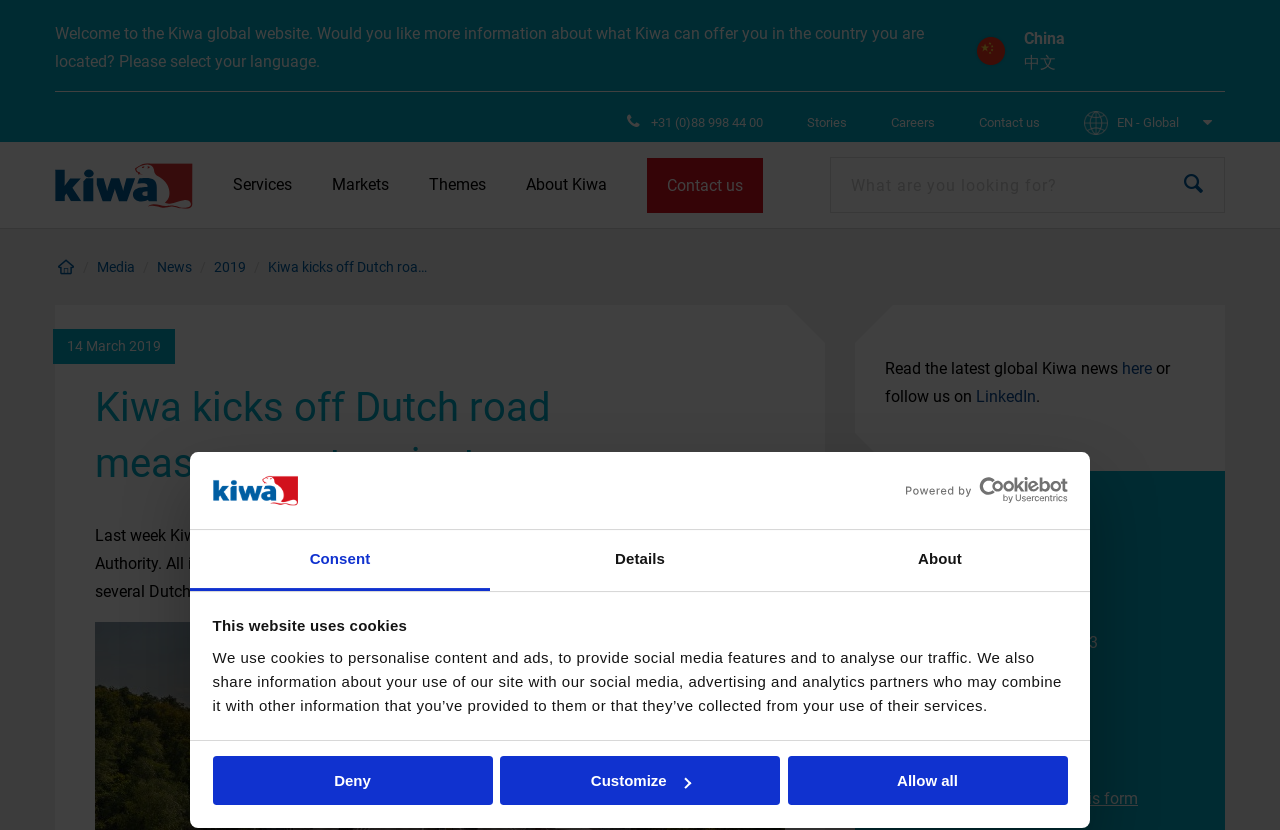Pinpoint the bounding box coordinates of the clickable area necessary to execute the following instruction: "Click the 'Allow all' button". The coordinates should be given as four float numbers between 0 and 1, namely [left, top, right, bottom].

[0.615, 0.911, 0.834, 0.97]